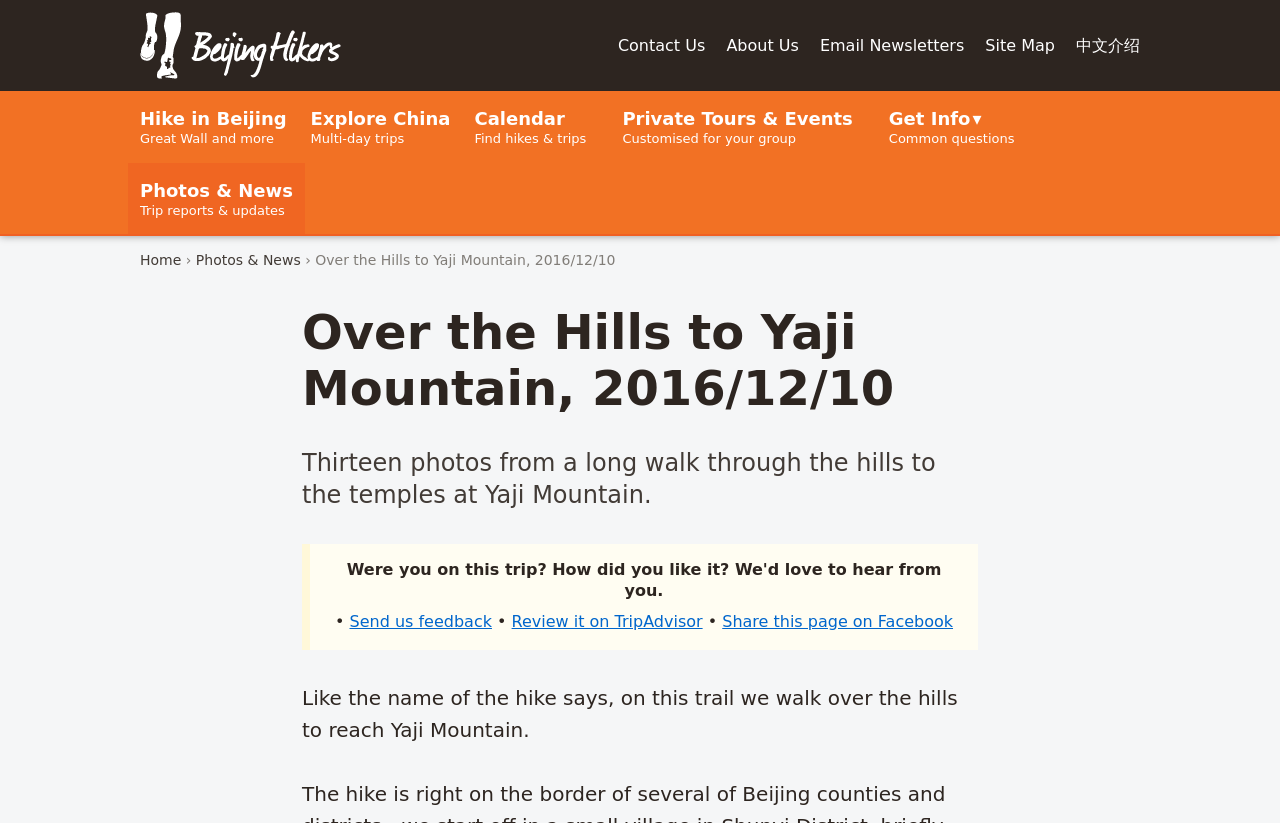Give a detailed overview of the webpage's appearance and contents.

The webpage is about a hiking trip to Yaji Mountain, with a focus on showcasing 13 photos from the journey. At the top left of the page, there is a logo of Beijing Hikers, accompanied by a tagline "Leading the way, since 2001". Below the logo, there is a navigation menu with links to "Quick Links" such as "Contact Us", "About Us", and "Site Map".

To the right of the logo, there is a main navigation menu with links to different sections of the website, including "Hike in Beijing Great Wall and more", "Explore China Multi-day trips", and "Calendar Find hikes & trips". Below this menu, there is a breadcrumb navigation menu showing the current page's location within the website.

The main content of the page is divided into two sections. The top section has a heading "Over the Hills to Yaji Mountain, 2016/12/10" and a brief description of the trip, "Thirteen photos from a long walk through the hills to the temples at Yaji Mountain." Below this, there is a call to action asking readers to share their feedback about the trip.

The second section of the main content appears to be a photo gallery, with 13 photos from the trip. There is no explicit indication of the photos' presence, but the layout and structure of the page suggest that the photos are the main focus of the page. At the bottom of the page, there is a paragraph of text describing the hike, "Like the name of the hike says, on this trail we walk over the hills to reach Yaji Mountain."